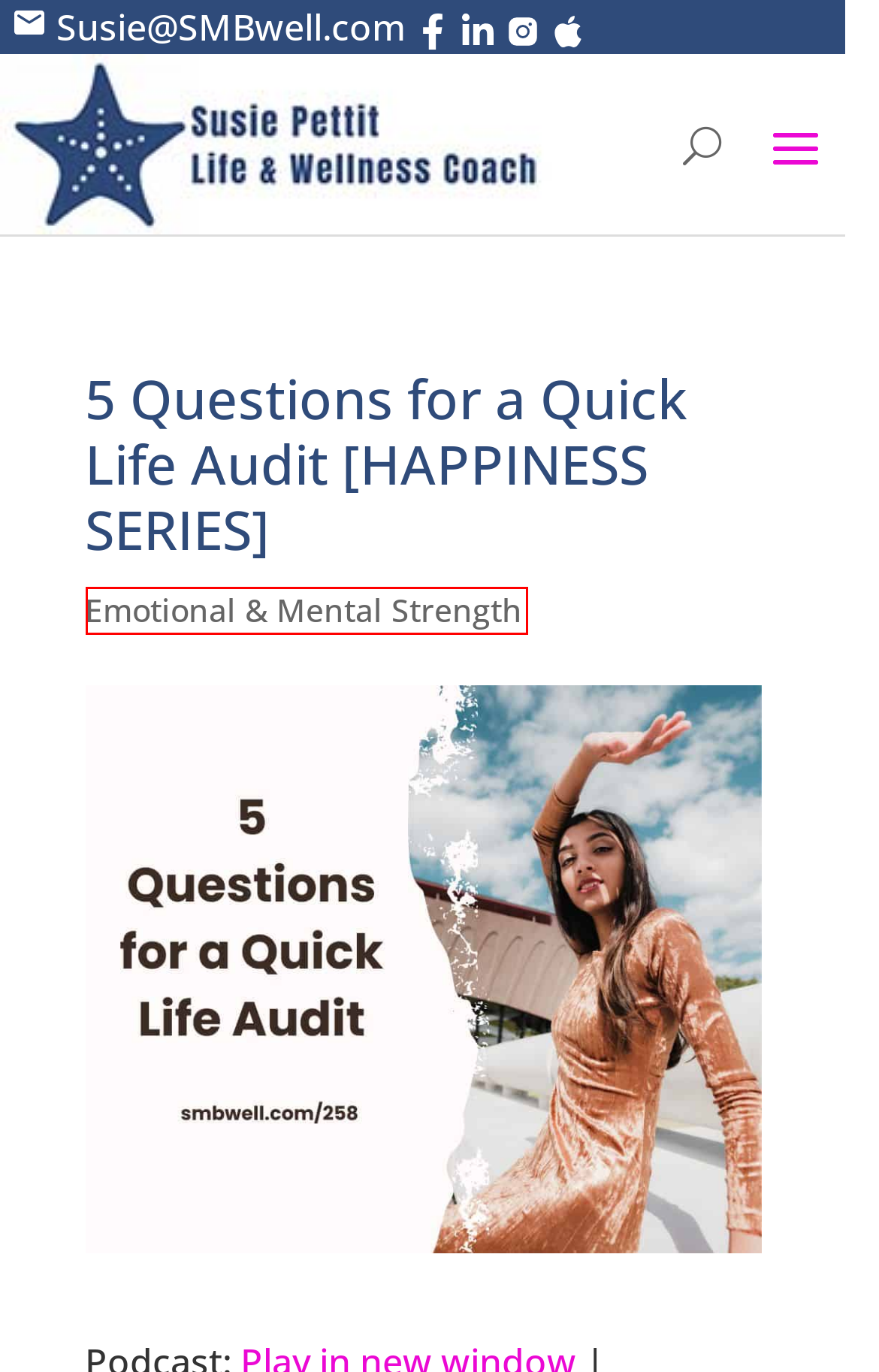Analyze the webpage screenshot with a red bounding box highlighting a UI element. Select the description that best matches the new webpage after clicking the highlighted element. Here are the options:
A. Choose Love [MIDYEAR HUG] - Susie Pettit
B. What's Possible - The Life Coach School
C. Parenting Program - Susie Pettit
D. Schedule Appointment with Susan Pettit ABN 20 197 793 987
E. Home - Susie Pettit
F. Top Wellness Hacks for Women - Susie Pettit
G. Emotional & Mental Strength Archives - Susie Pettit
H. Love Your Life Show: Personal Growth, Mindset, + Habits for Busy Moms

G